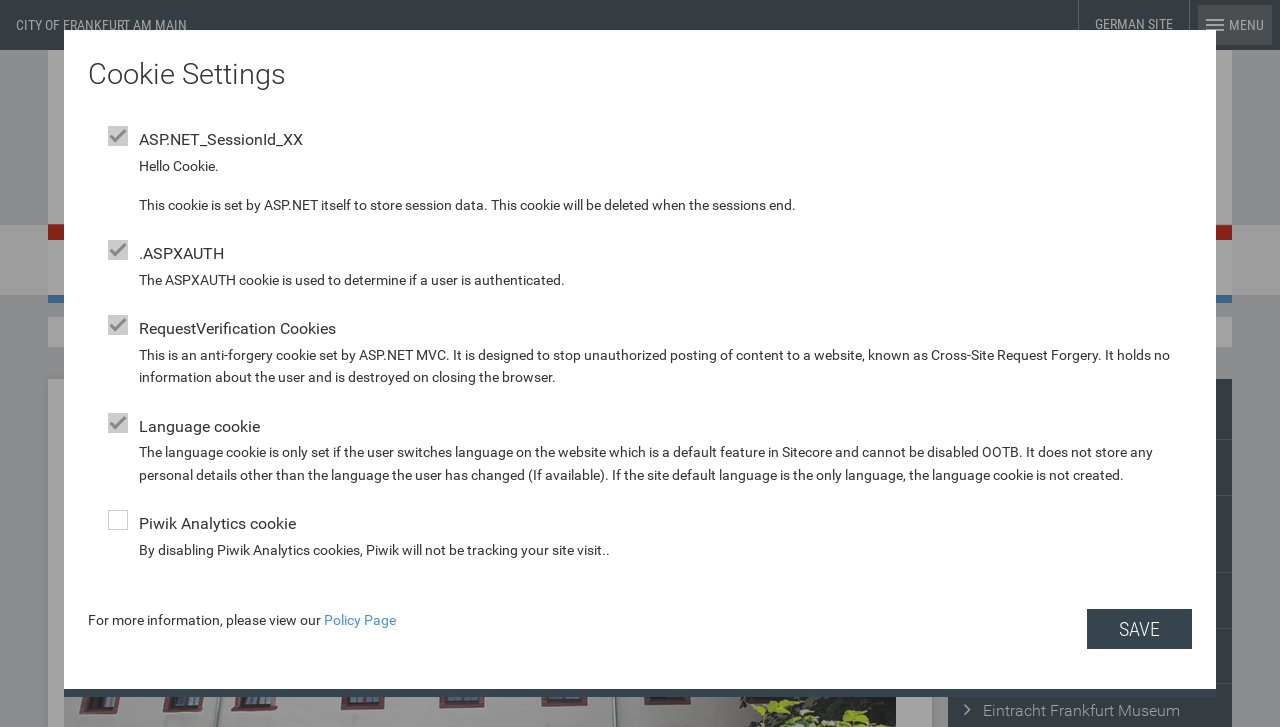Highlight the bounding box coordinates of the element that should be clicked to carry out the following instruction: "Open the MENU". The coordinates must be given as four float numbers ranging from 0 to 1, i.e., [left, top, right, bottom].

[0.936, 0.007, 0.994, 0.062]